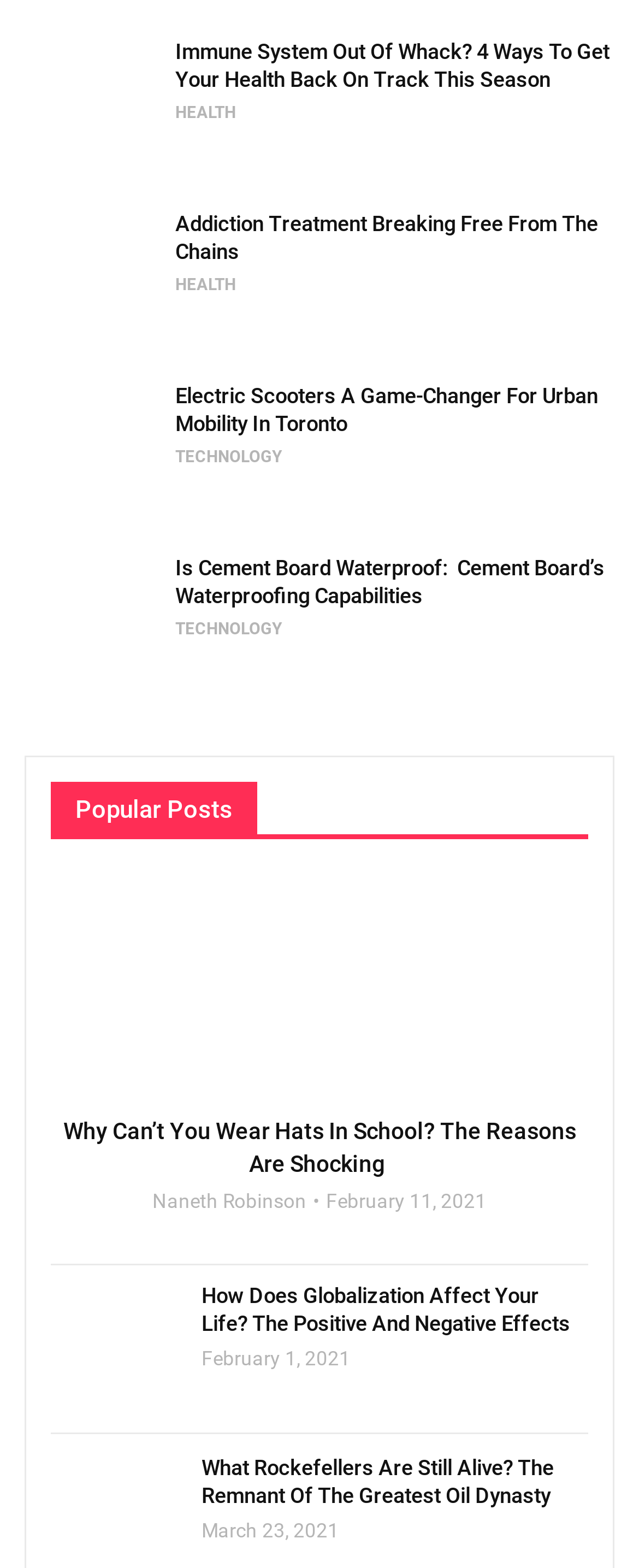Predict the bounding box of the UI element based on the description: "Technology". The coordinates should be four float numbers between 0 and 1, formatted as [left, top, right, bottom].

[0.274, 0.284, 0.441, 0.299]